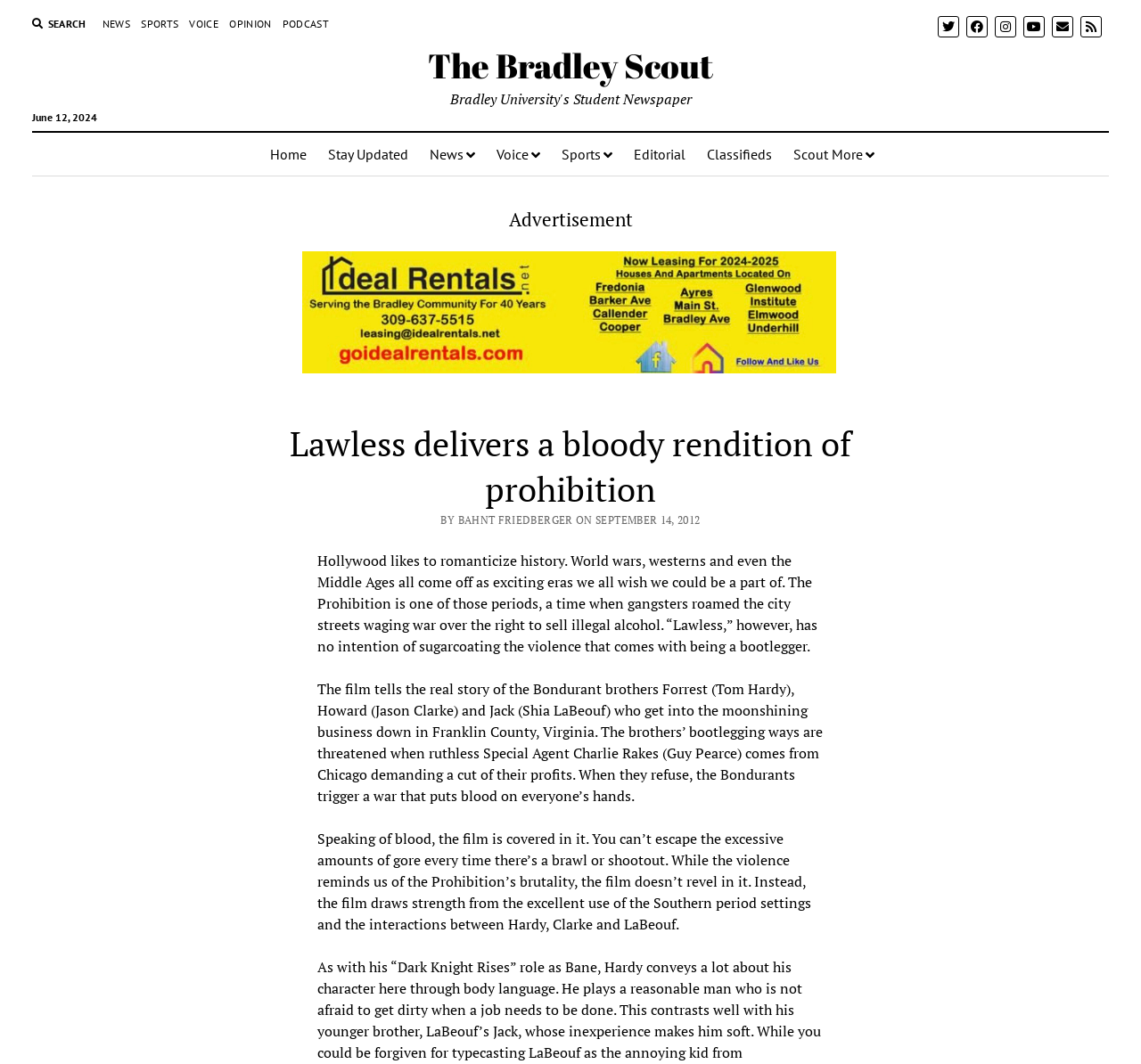Pinpoint the bounding box coordinates of the element to be clicked to execute the instruction: "Check out the latest podcast".

[0.247, 0.015, 0.288, 0.03]